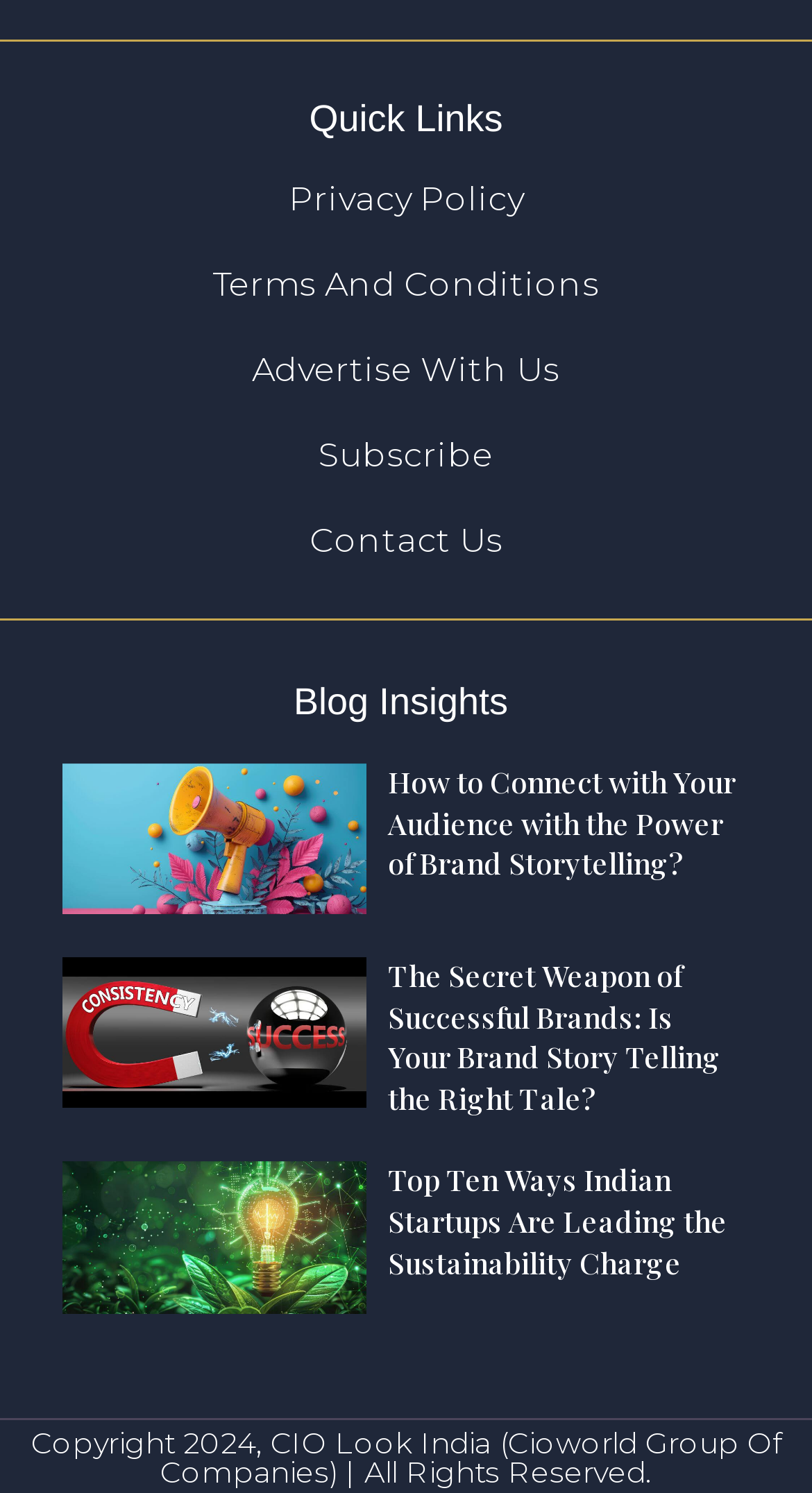Provide a one-word or brief phrase answer to the question:
What is the theme of the third article?

Indian Startups